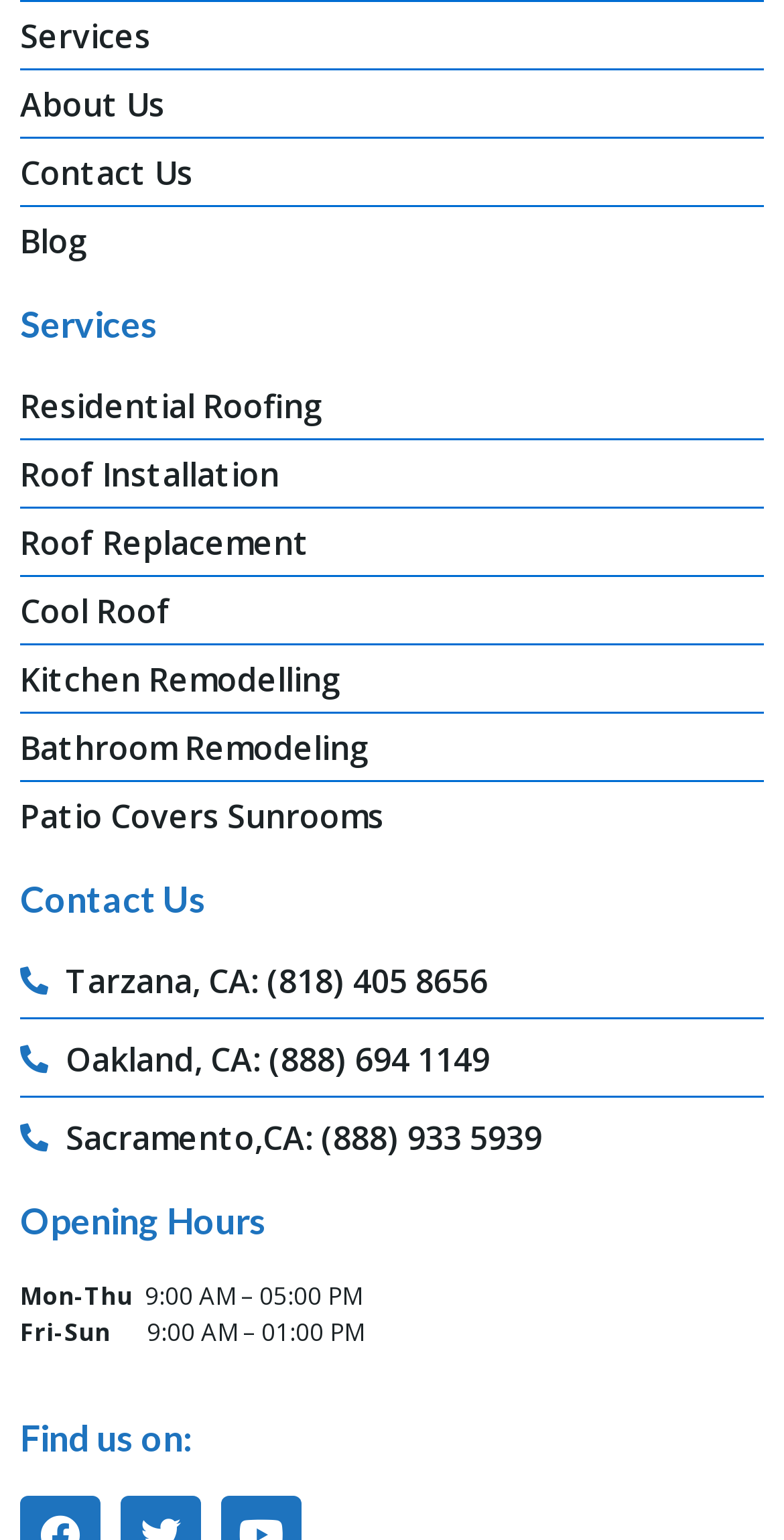Give the bounding box coordinates for the element described as: "Services".

[0.026, 0.007, 0.974, 0.039]